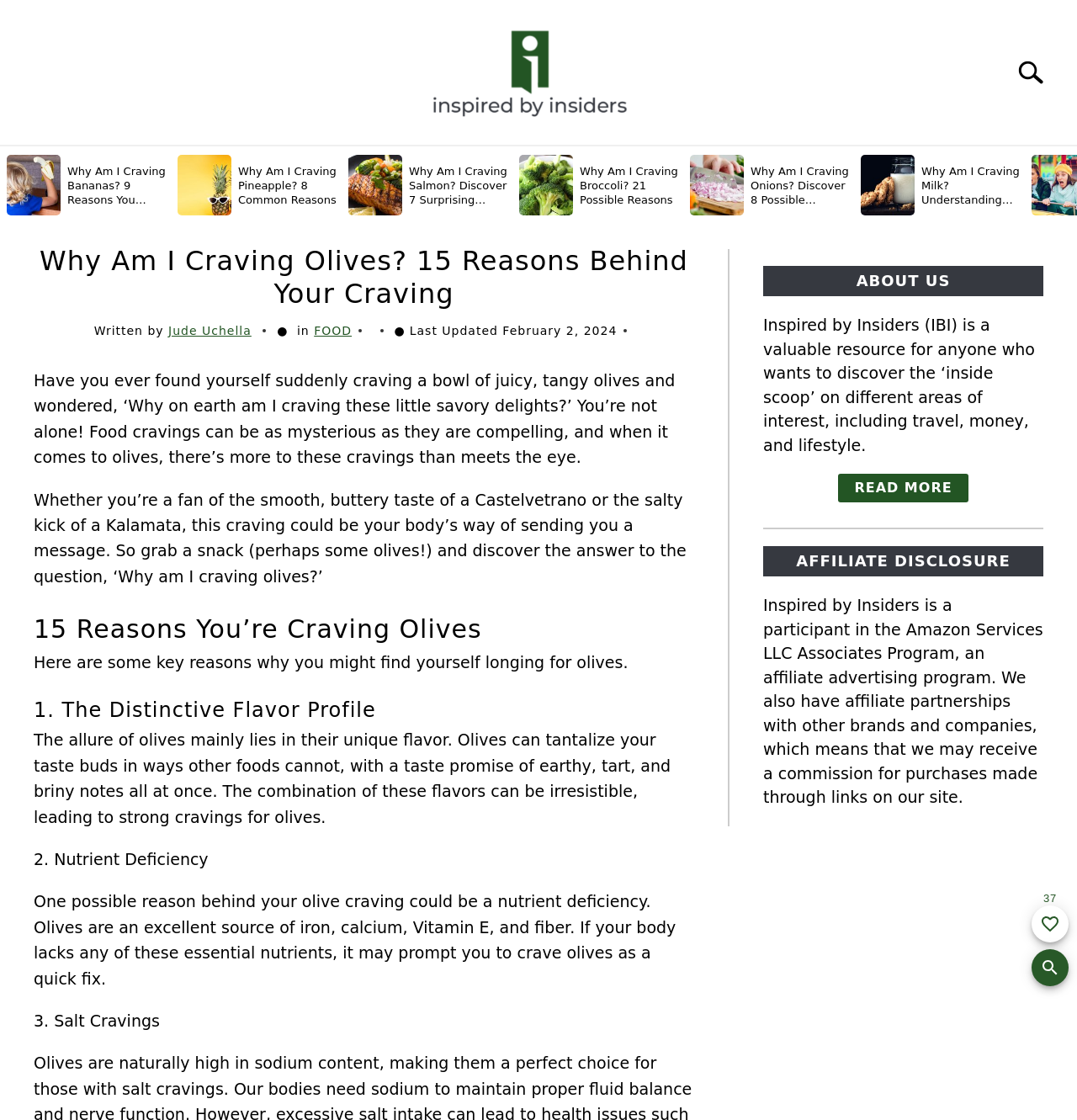What is the name of the website?
Answer the question with as much detail as you can, using the image as a reference.

The name of the website can be found in the header section of the webpage, where it says 'Inspired by Insiders'.